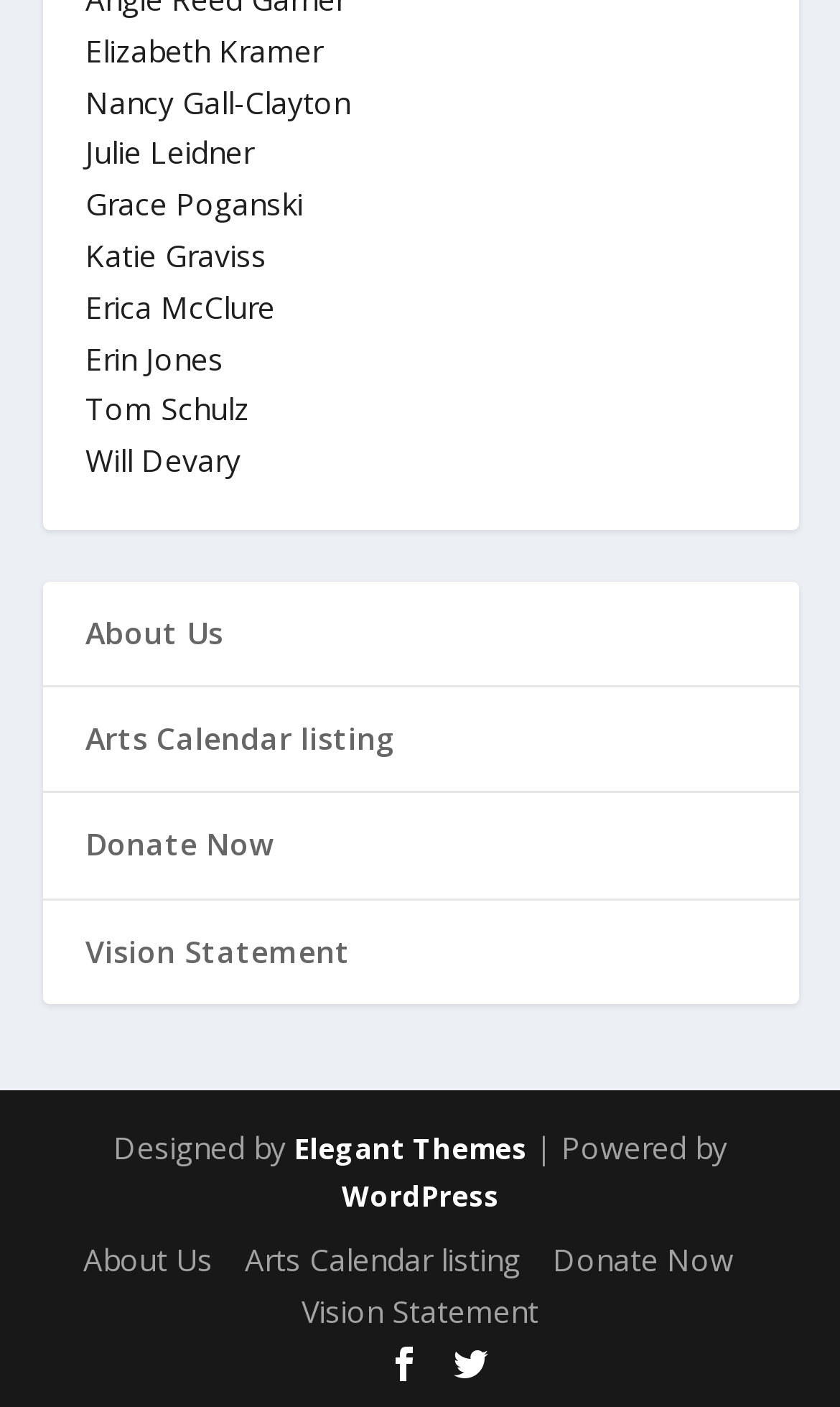Please determine the bounding box coordinates for the element with the description: "Arts Calendar listing".

[0.291, 0.881, 0.619, 0.91]